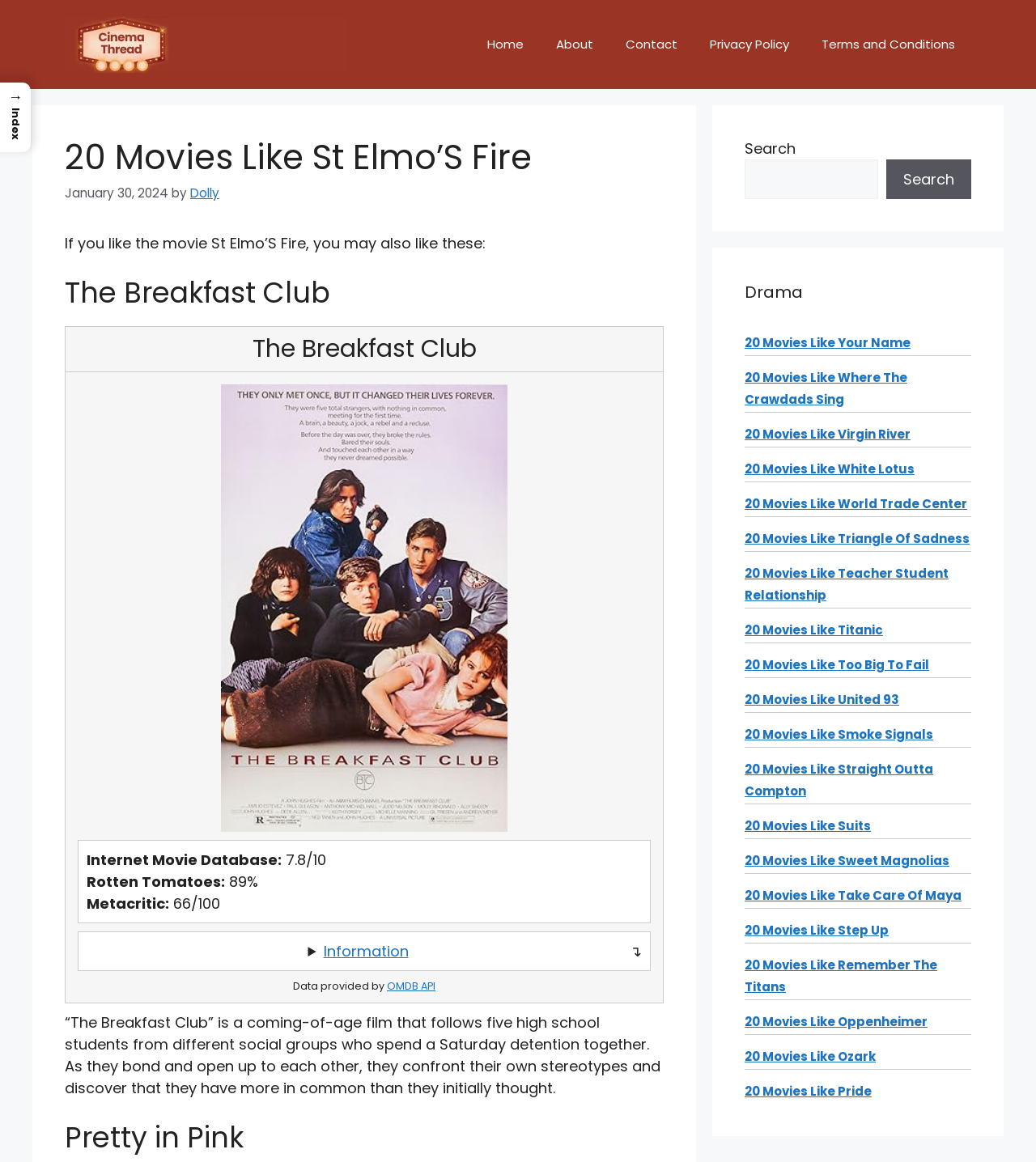Your task is to extract the text of the main heading from the webpage.

20 Movies Like St Elmo’S Fire